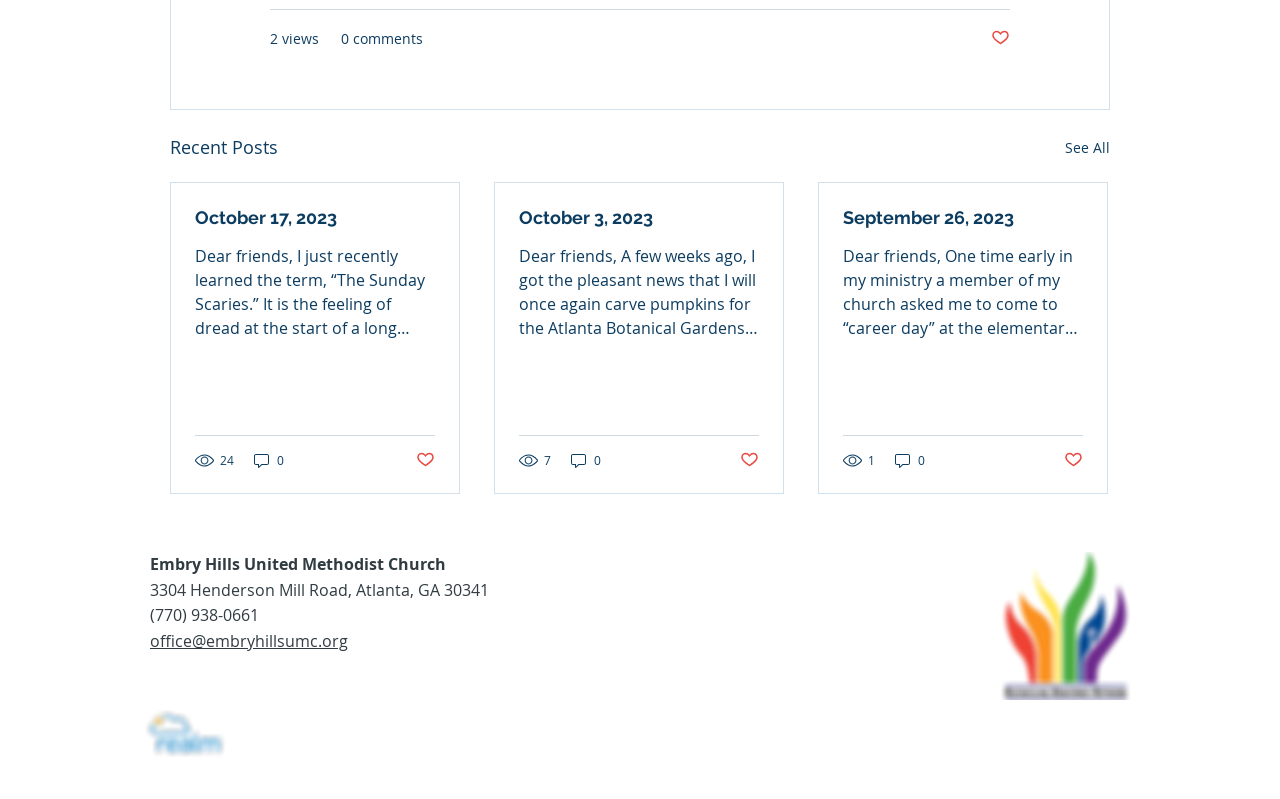Please determine the bounding box coordinates for the UI element described here. Use the format (top-left x, top-left y, bottom-right x, bottom-right y) with values bounded between 0 and 1: 2 views

[0.211, 0.035, 0.249, 0.062]